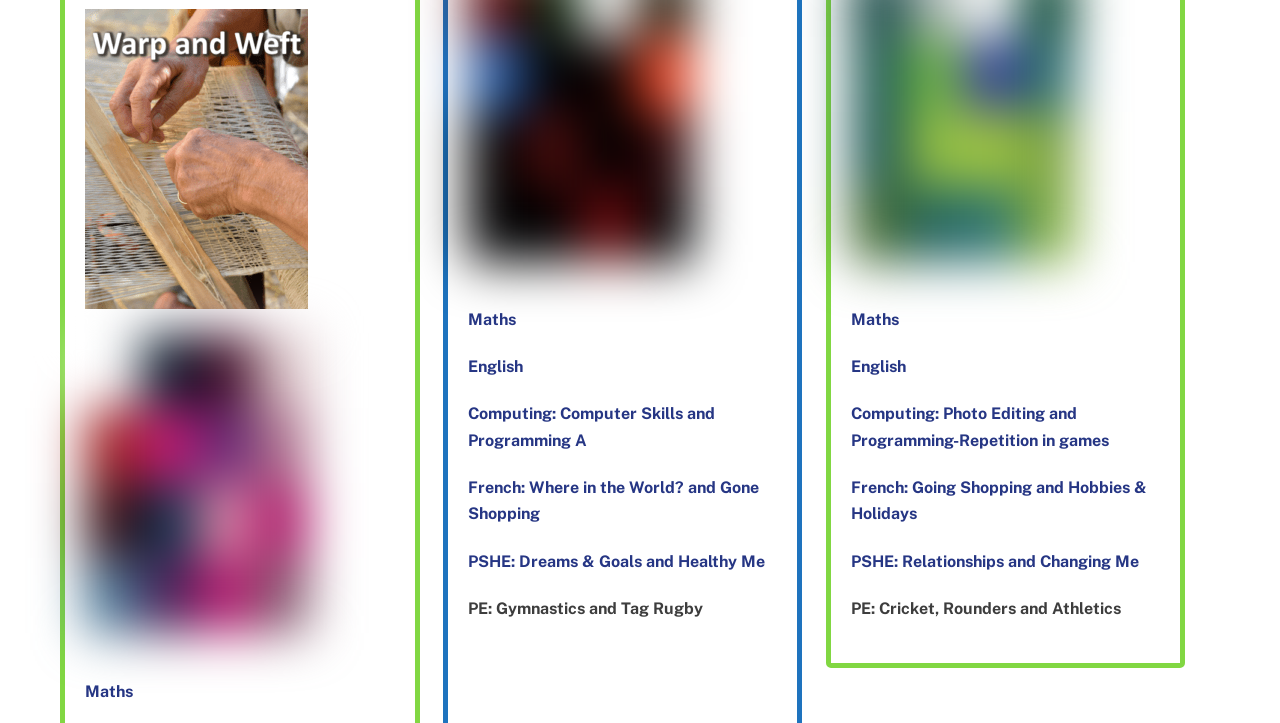Please give a concise answer to this question using a single word or phrase: 
How many links are there in total?

12